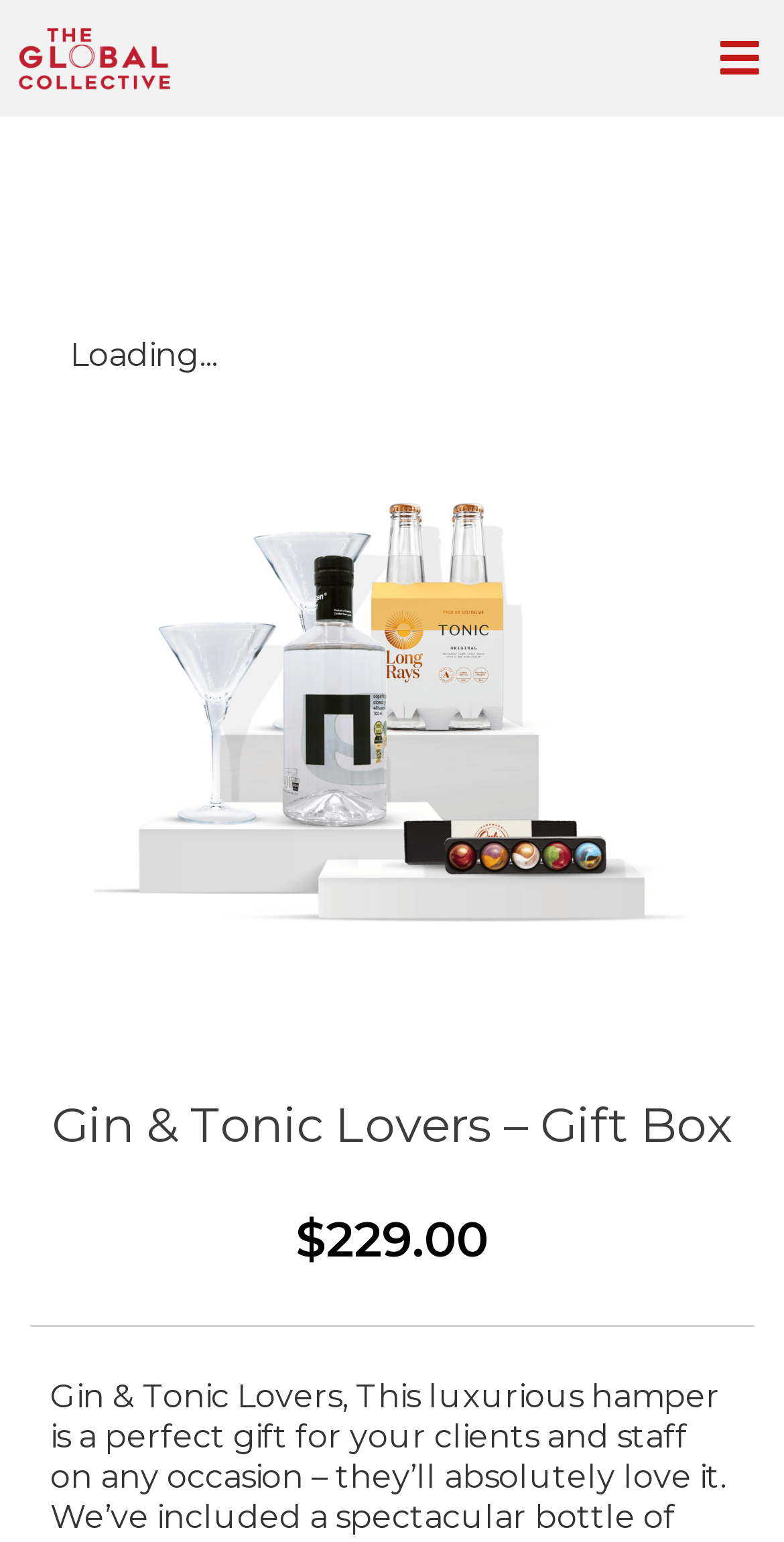Illustrate the webpage with a detailed description.

The webpage is about a gift box for Gin & Tonic Lovers, featuring a Nordic Gin, Longrays Tonic or Soda, and handcrafted chocolate. 

At the top left corner, there is a link to "The Global Collective" accompanied by an image with the same name. 

On the right side of the top section, there is a hidden icon represented by '\uf0c9'. Below it, a loading message "Loading..." is displayed. 

A large figure takes up most of the page, containing a link to "Gin & Tonic Lovers" with an accompanying image. 

Below the figure, a heading "Gin & Tonic Lovers – Gift Box" is centered. 

On the bottom left, the price of the gift box is displayed, with a dollar sign followed by the amount "229.00".